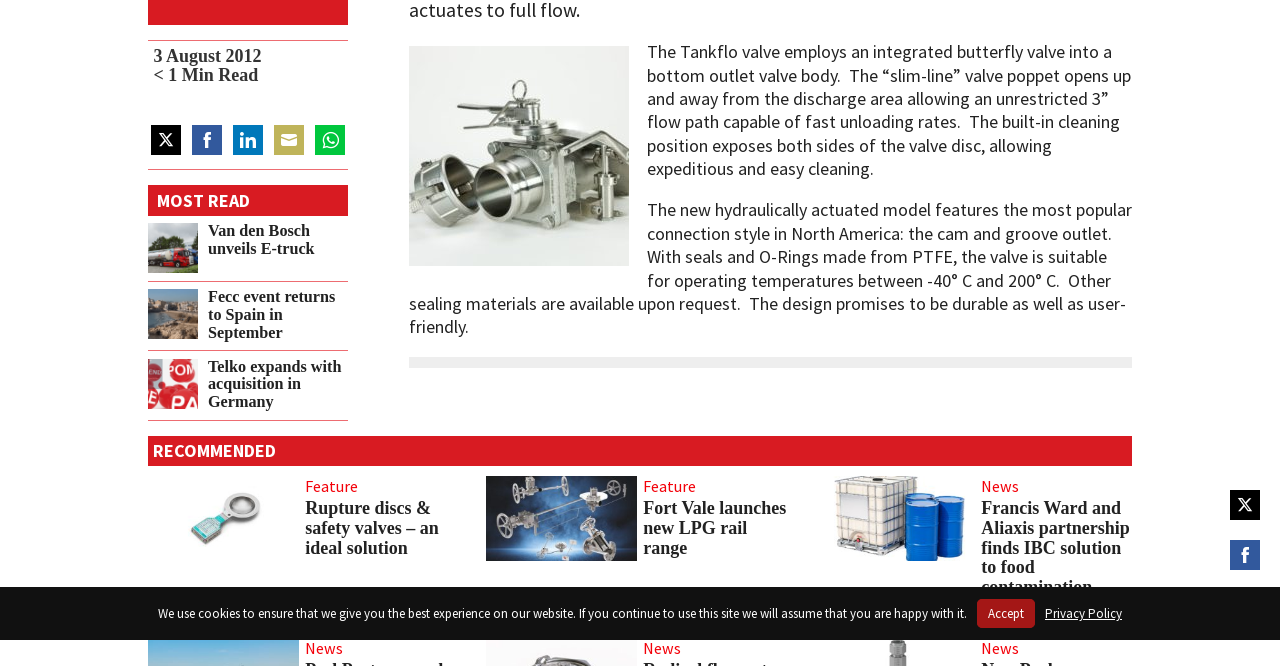Using the element description: "Share on LinkedIn", determine the bounding box coordinates. The coordinates should be in the format [left, top, right, bottom], with values between 0 and 1.

[0.182, 0.188, 0.205, 0.233]